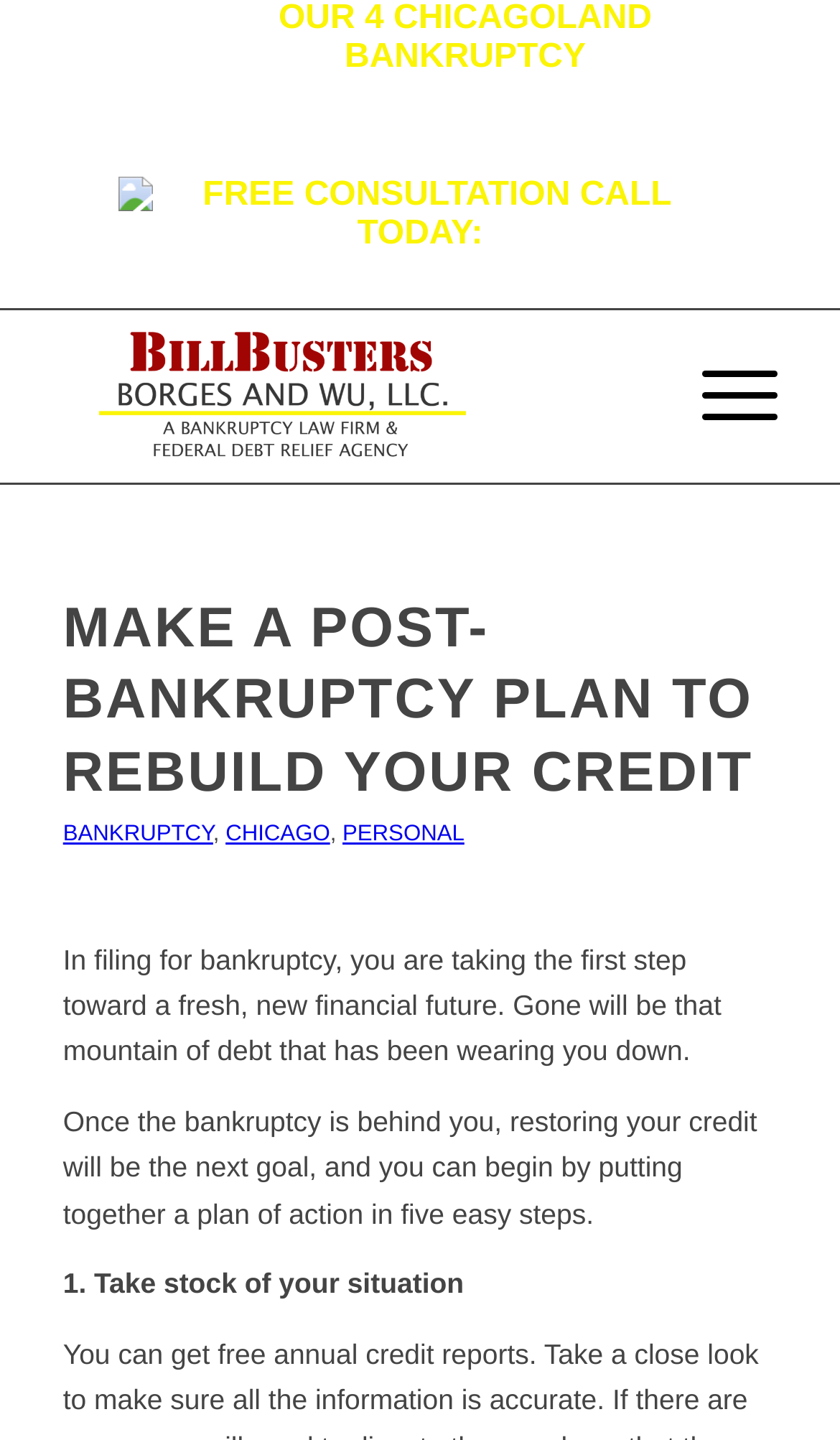Extract the bounding box coordinates for the UI element described as: "OUR 4 CHICAGOLAND BANKRUPTCY".

[0.332, 0.0, 0.776, 0.052]